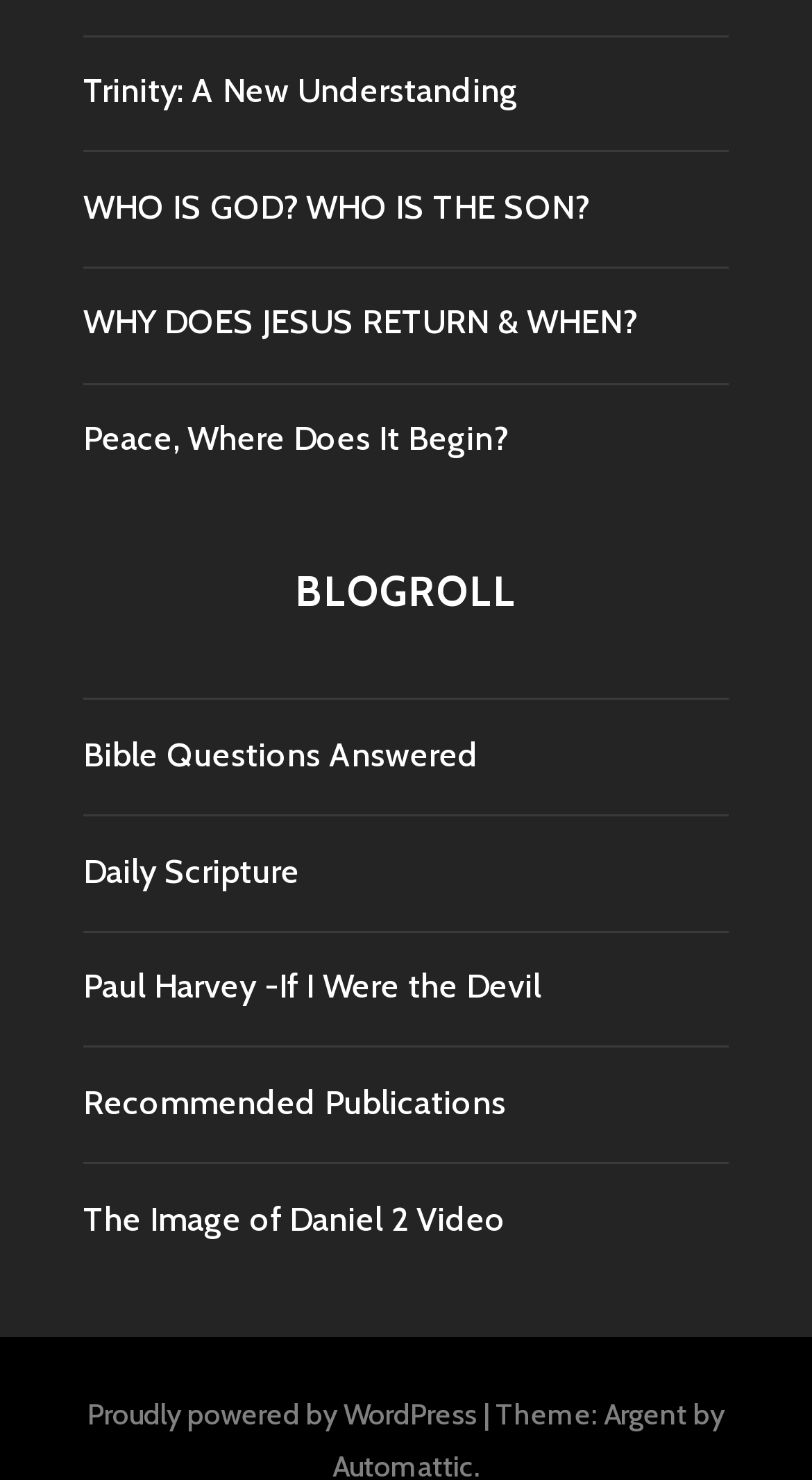Could you indicate the bounding box coordinates of the region to click in order to complete this instruction: "Visit 'Bible Questions Answered' page".

[0.103, 0.496, 0.59, 0.523]